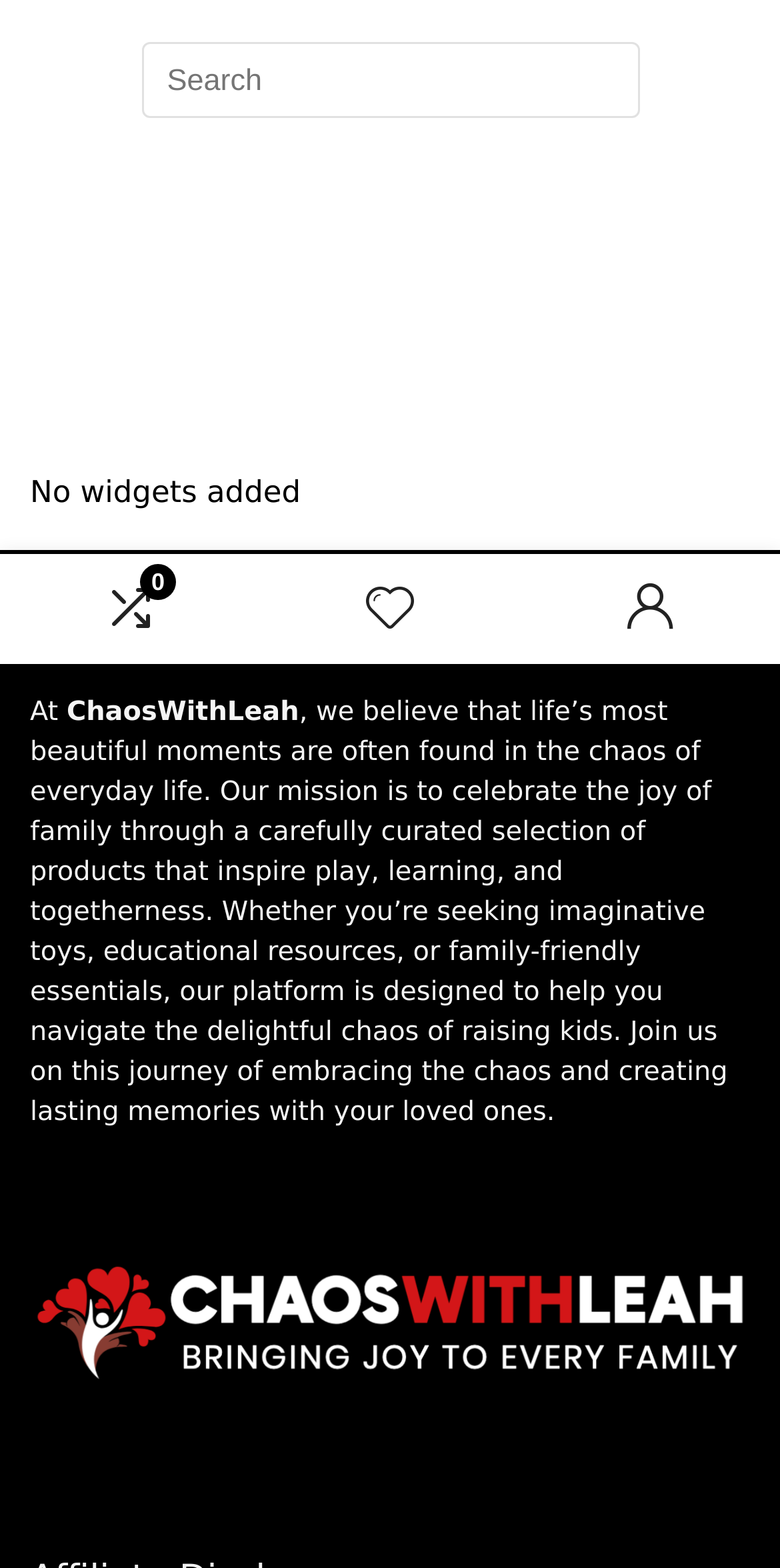Identify the bounding box coordinates for the UI element described as: "aria-label="Wishlist"".

[0.469, 0.372, 0.531, 0.405]